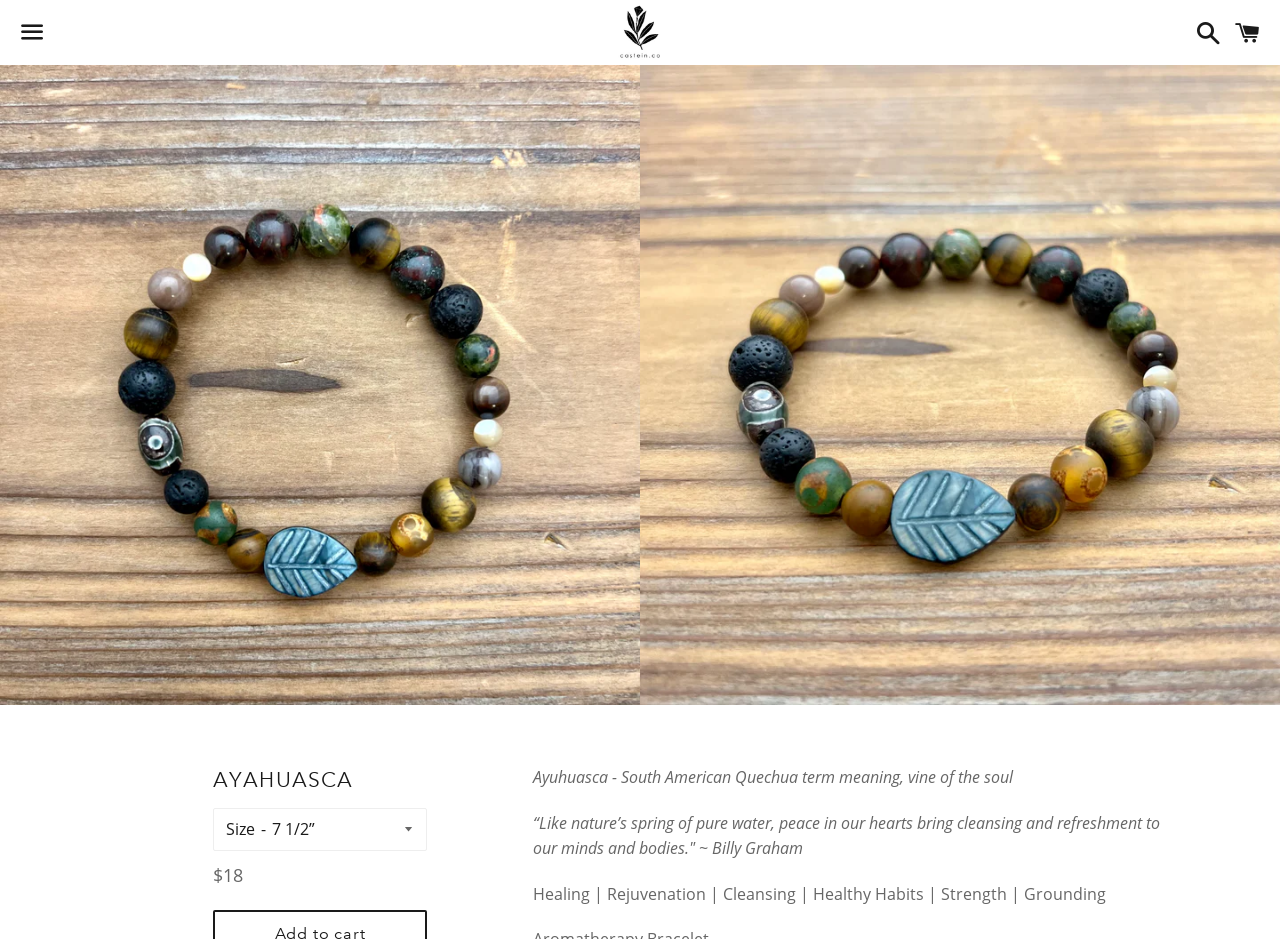Identify the bounding box for the UI element specified in this description: "Cart". The coordinates must be four float numbers between 0 and 1, formatted as [left, top, right, bottom].

[0.957, 0.003, 0.992, 0.067]